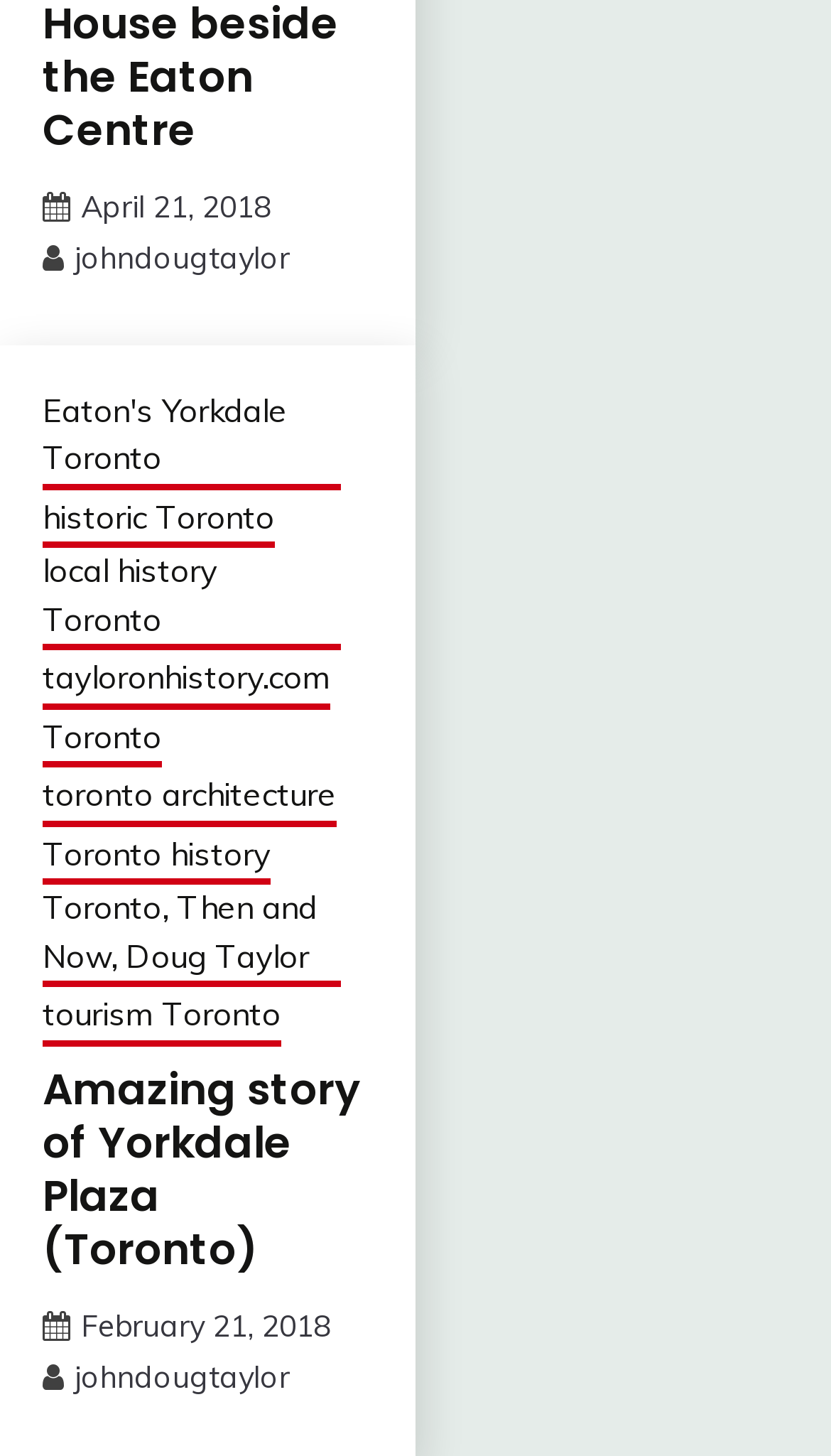Please locate the bounding box coordinates of the region I need to click to follow this instruction: "view post from February 21, 2018".

[0.097, 0.897, 0.397, 0.923]